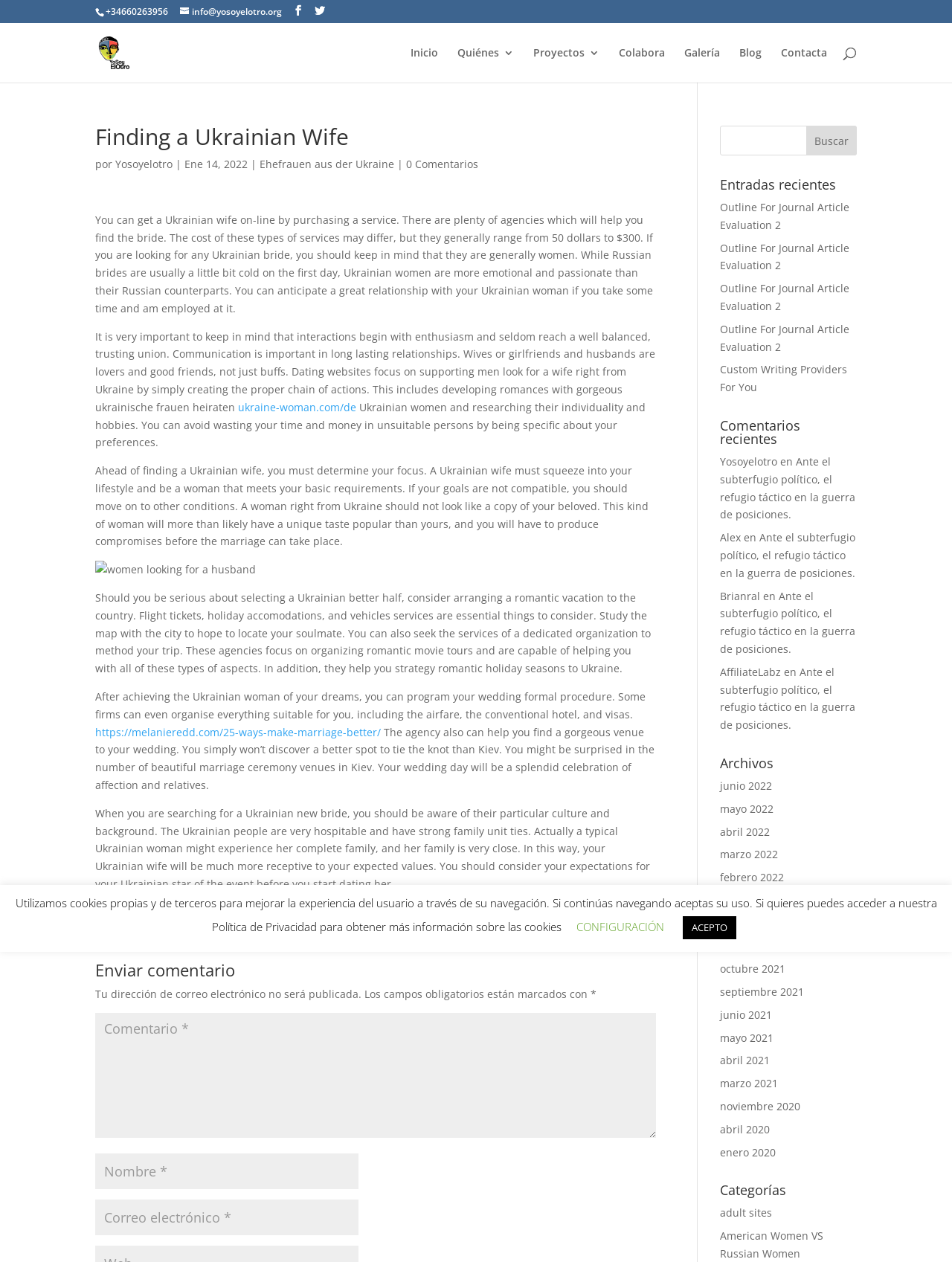Locate the UI element described as follows: "Custom Writing Providers For You". Return the bounding box coordinates as four float numbers between 0 and 1 in the order [left, top, right, bottom].

[0.756, 0.287, 0.89, 0.312]